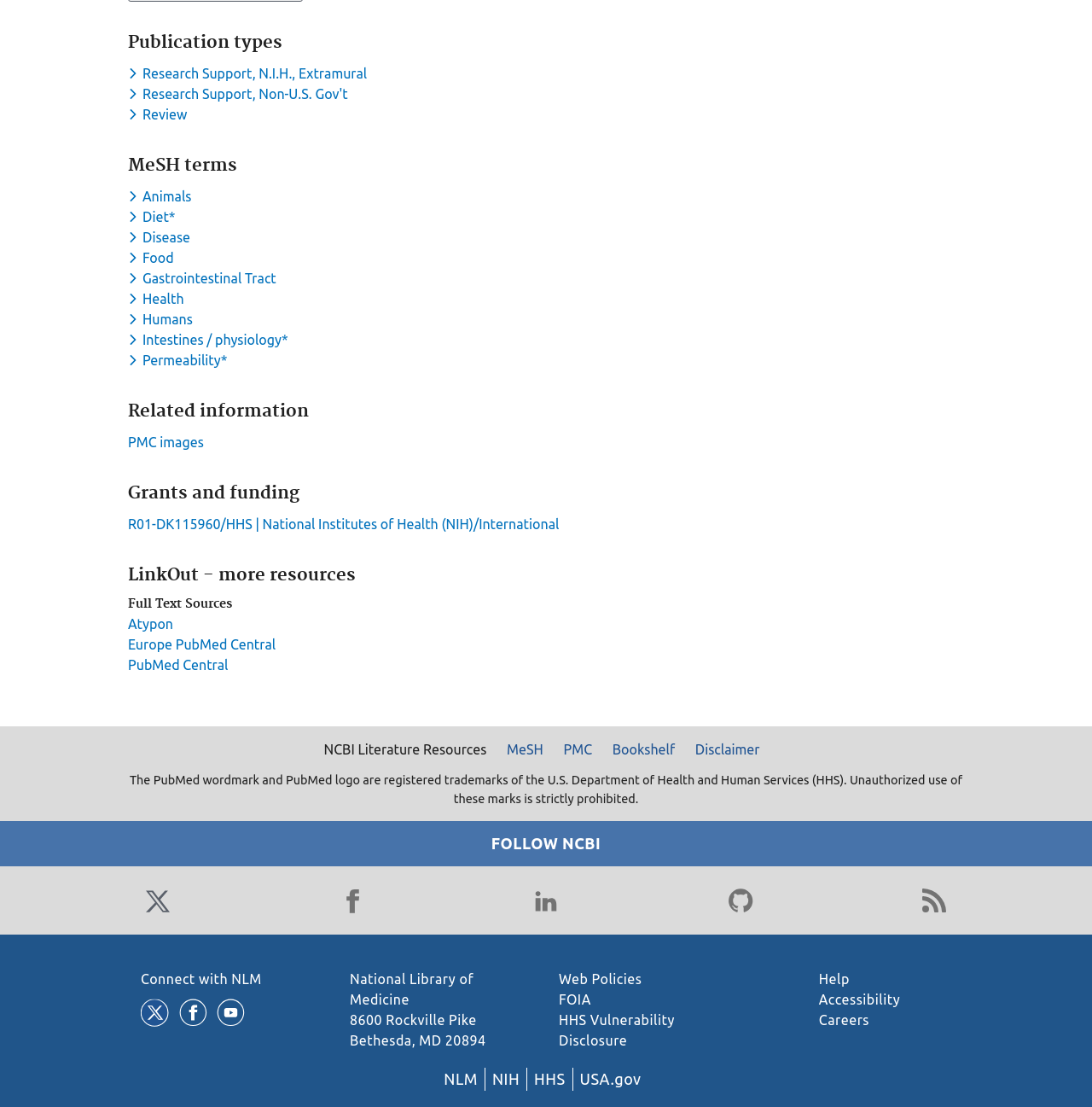How many social media links are listed?
Give a one-word or short phrase answer based on the image.

5